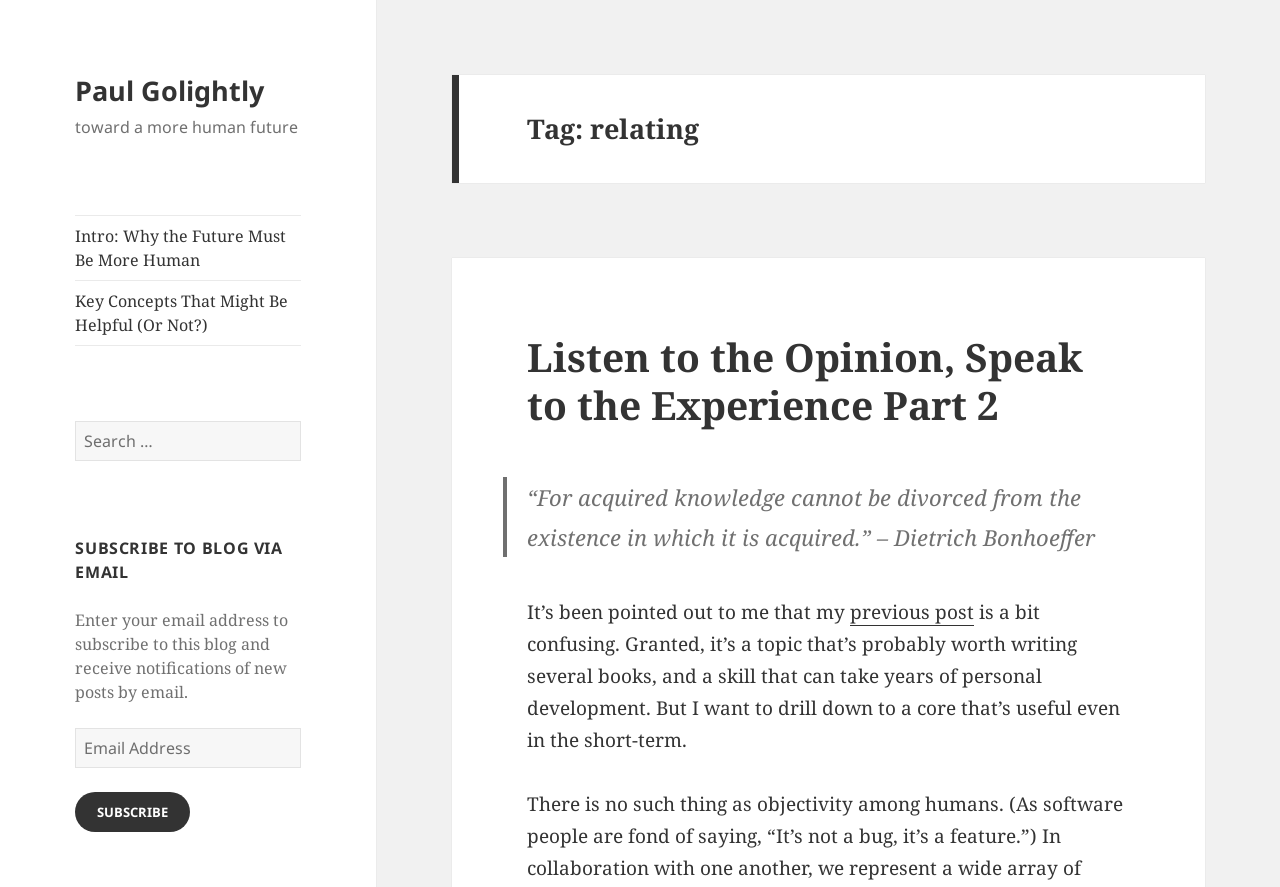Please find and report the bounding box coordinates of the element to click in order to perform the following action: "Search for a keyword". The coordinates should be expressed as four float numbers between 0 and 1, in the format [left, top, right, bottom].

[0.059, 0.474, 0.235, 0.52]